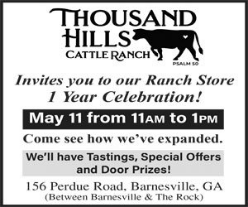Reply to the question with a single word or phrase:
What is the purpose of the event?

One-year celebration